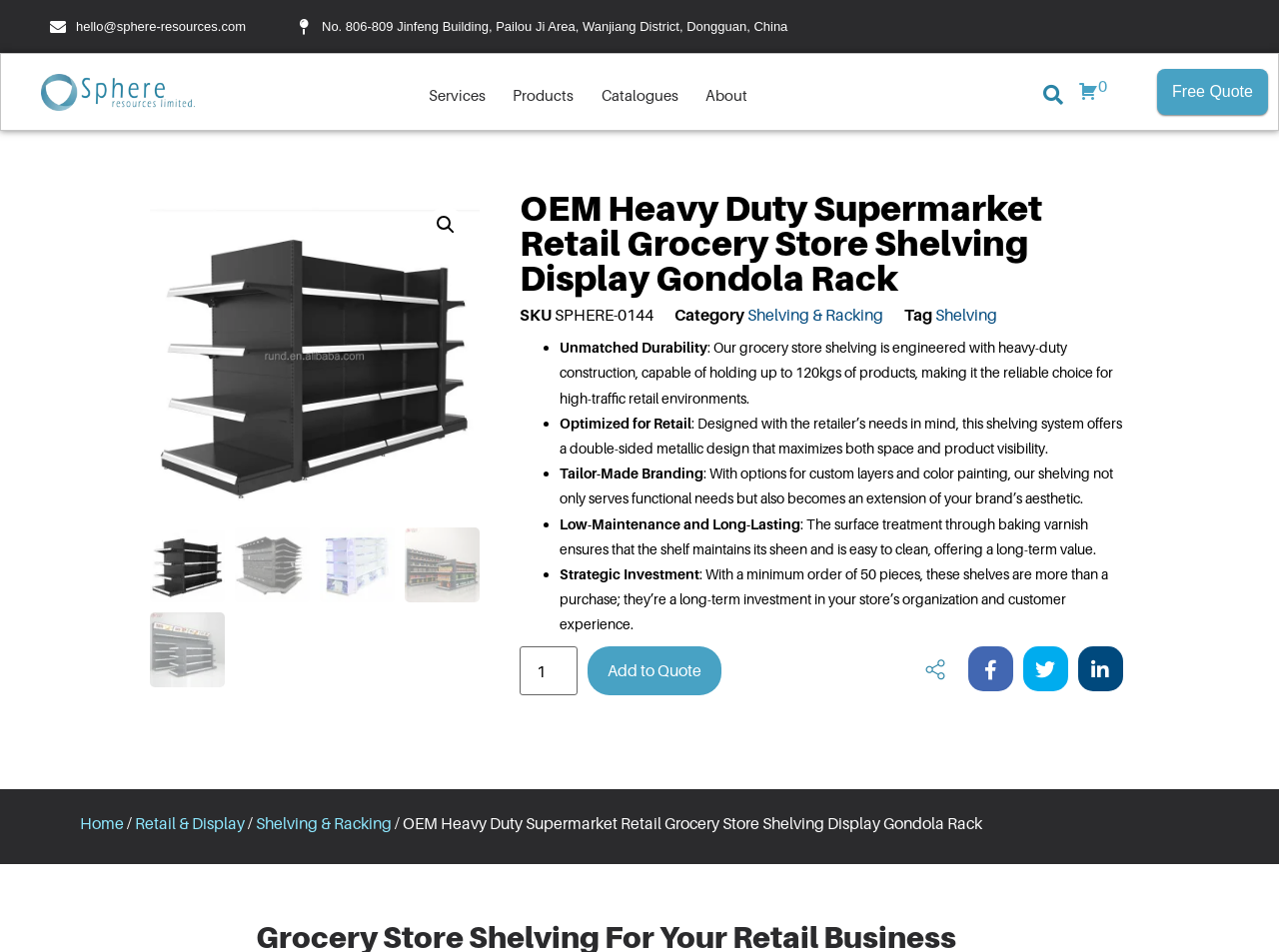What is the minimum order quantity for the product?
Please provide a comprehensive answer to the question based on the webpage screenshot.

I found the minimum order quantity by looking at the product description section, where I saw a static text 'Strategic Investment' followed by a description that mentions a minimum order of 50 pieces. This suggests that the minimum order quantity for the product is 50 pieces.